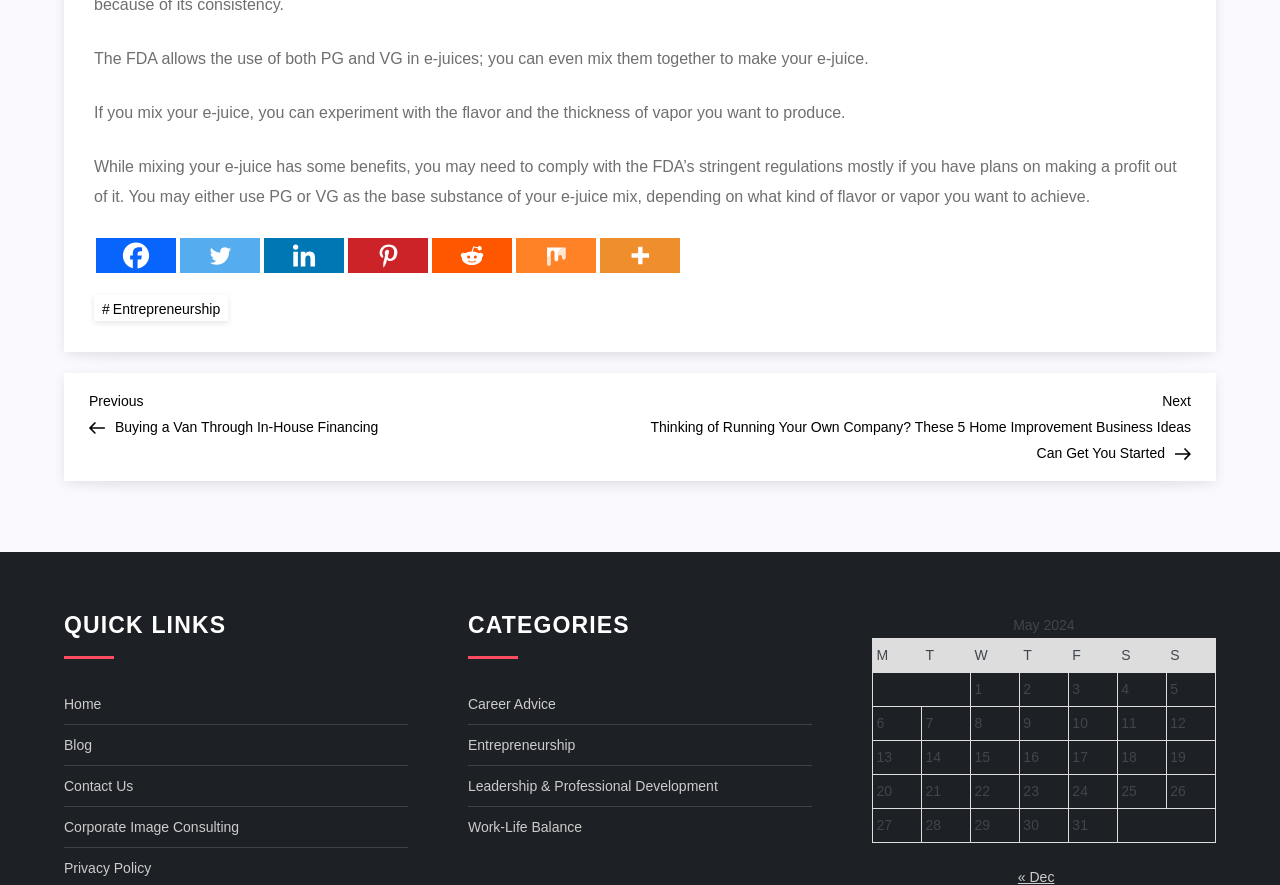For the following element description, predict the bounding box coordinates in the format (top-left x, top-left y, bottom-right x, bottom-right y). All values should be floating point numbers between 0 and 1. Description: visa

None